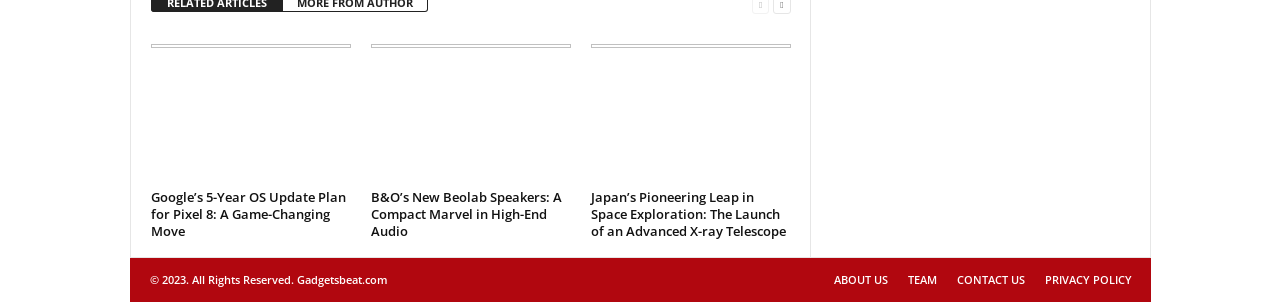How many articles are displayed on the webpage? Refer to the image and provide a one-word or short phrase answer.

3